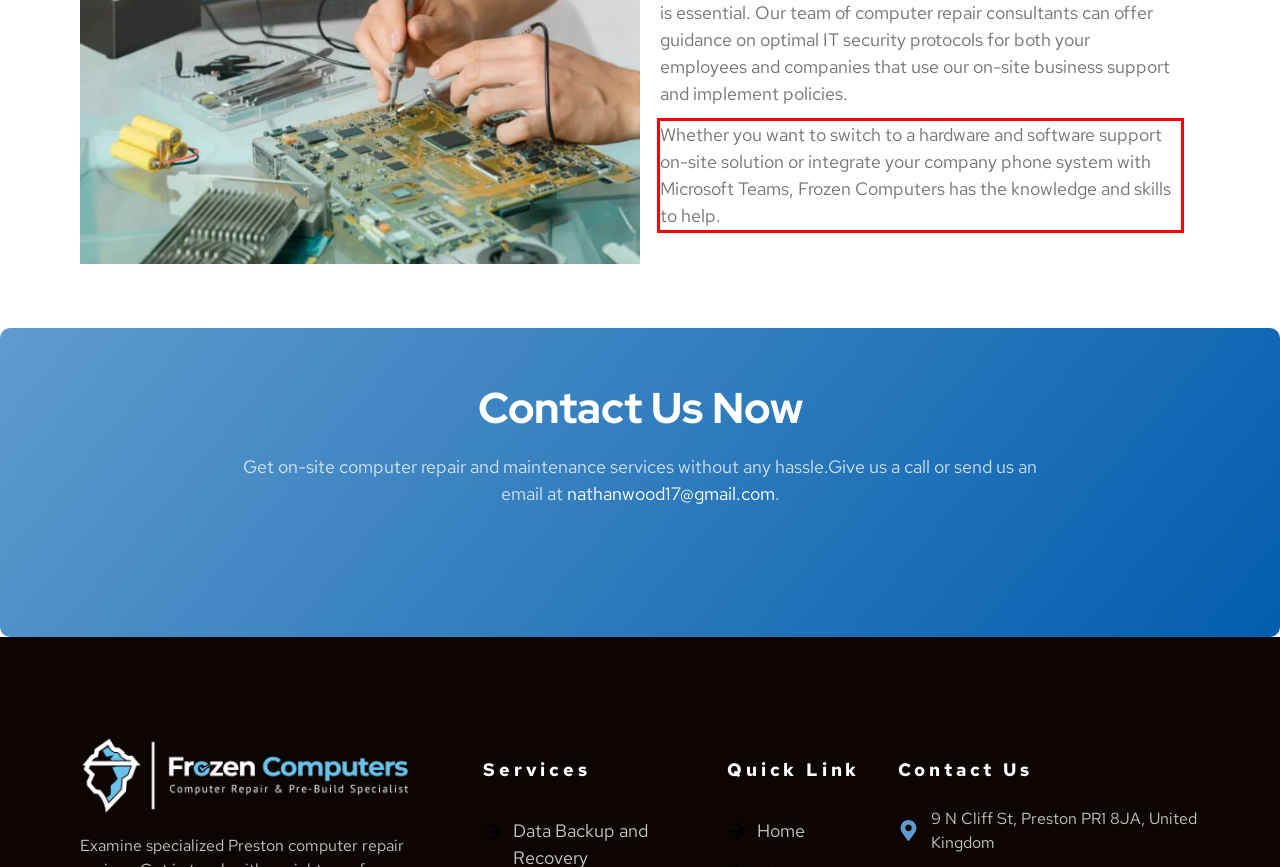Given a screenshot of a webpage containing a red rectangle bounding box, extract and provide the text content found within the red bounding box.

Whether you want to switch to a hardware and software support on-site solution or integrate your company phone system with Microsoft Teams, Frozen Computers has the knowledge and skills to help.